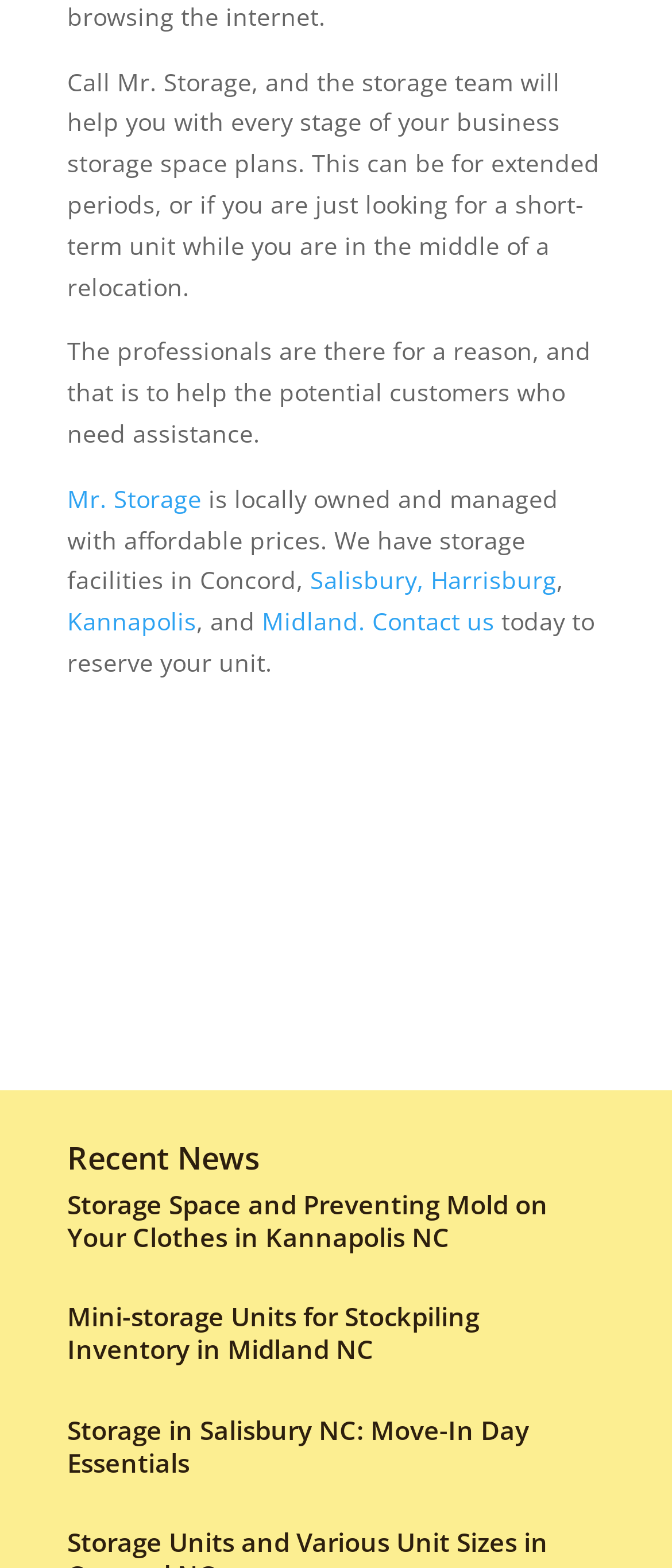Use the details in the image to answer the question thoroughly: 
How many locations does Mr. Storage have?

The locations of Mr. Storage are mentioned in the text as Concord, Salisbury, Harrisburg, and Kannapolis, which are four locations in total.